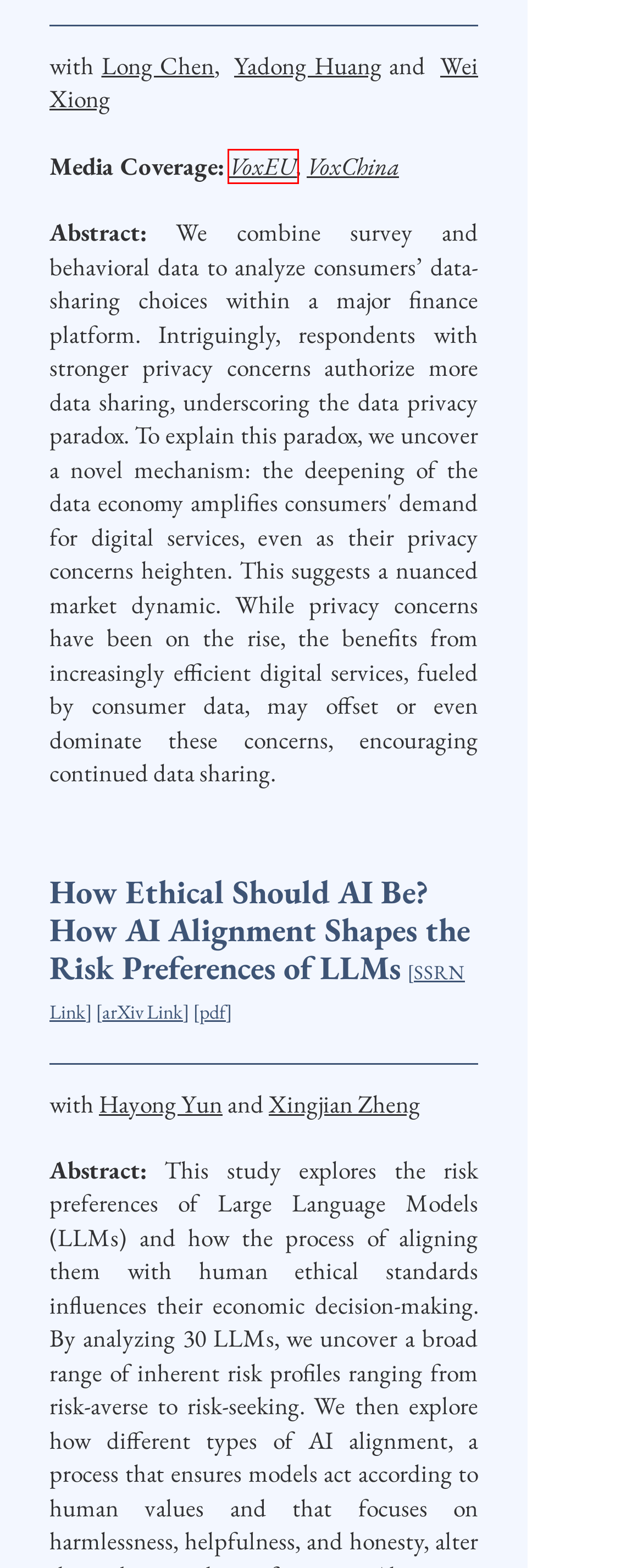You have a screenshot of a webpage with a red bounding box around an element. Select the webpage description that best matches the new webpage after clicking the element within the red bounding box. Here are the descriptions:
A. Shumiao Ouyang | Oxford Saïd Finance
B. The data privacy paradox and digital demand | CEPR
C. Calendly - Shumiao
D. Wei Xiong Research Page
E. Tao CHEN | Nanyang Business School | NTU
F. Ravi Jagannathan - Faculty - Kellogg School of Management
G. GUO Yue - Faculty - SUSTech
H. Asst Prof Jack Tong | Academic Profile | DR-NTU | Research | NTU Singapore

B